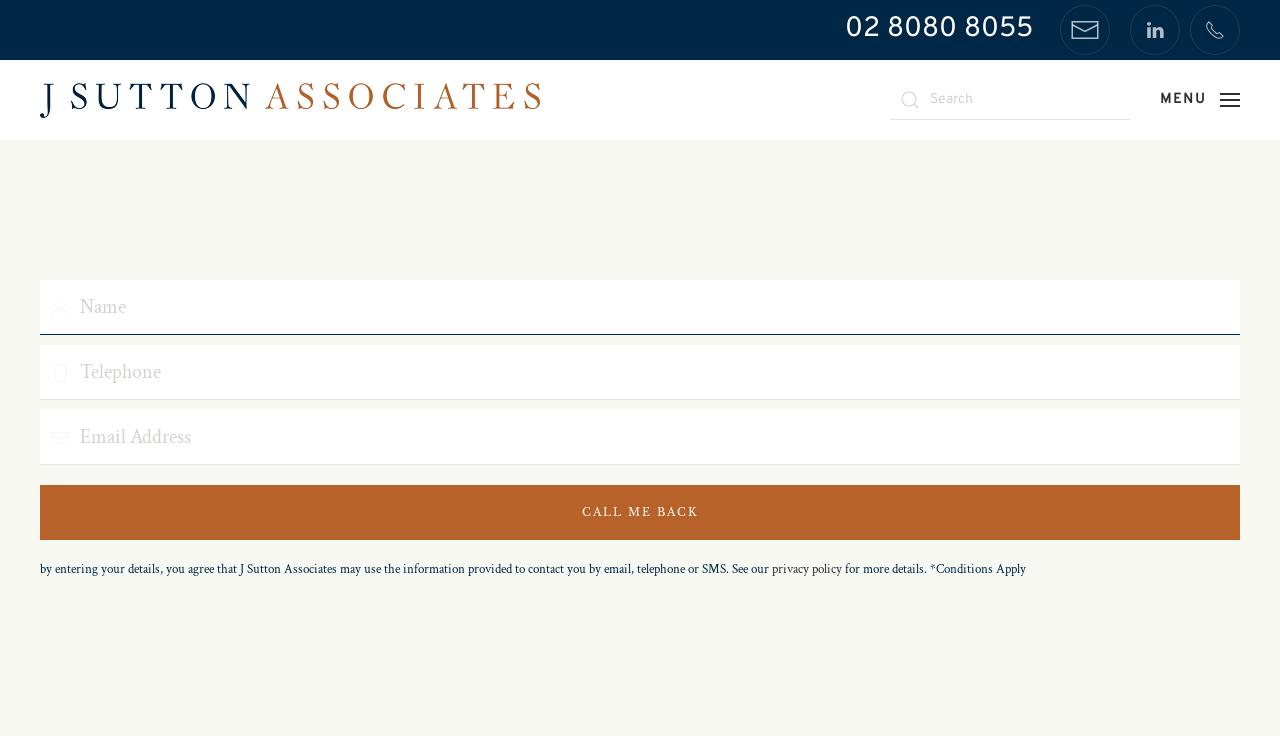Kindly determine the bounding box coordinates for the area that needs to be clicked to execute this instruction: "Search for something".

None